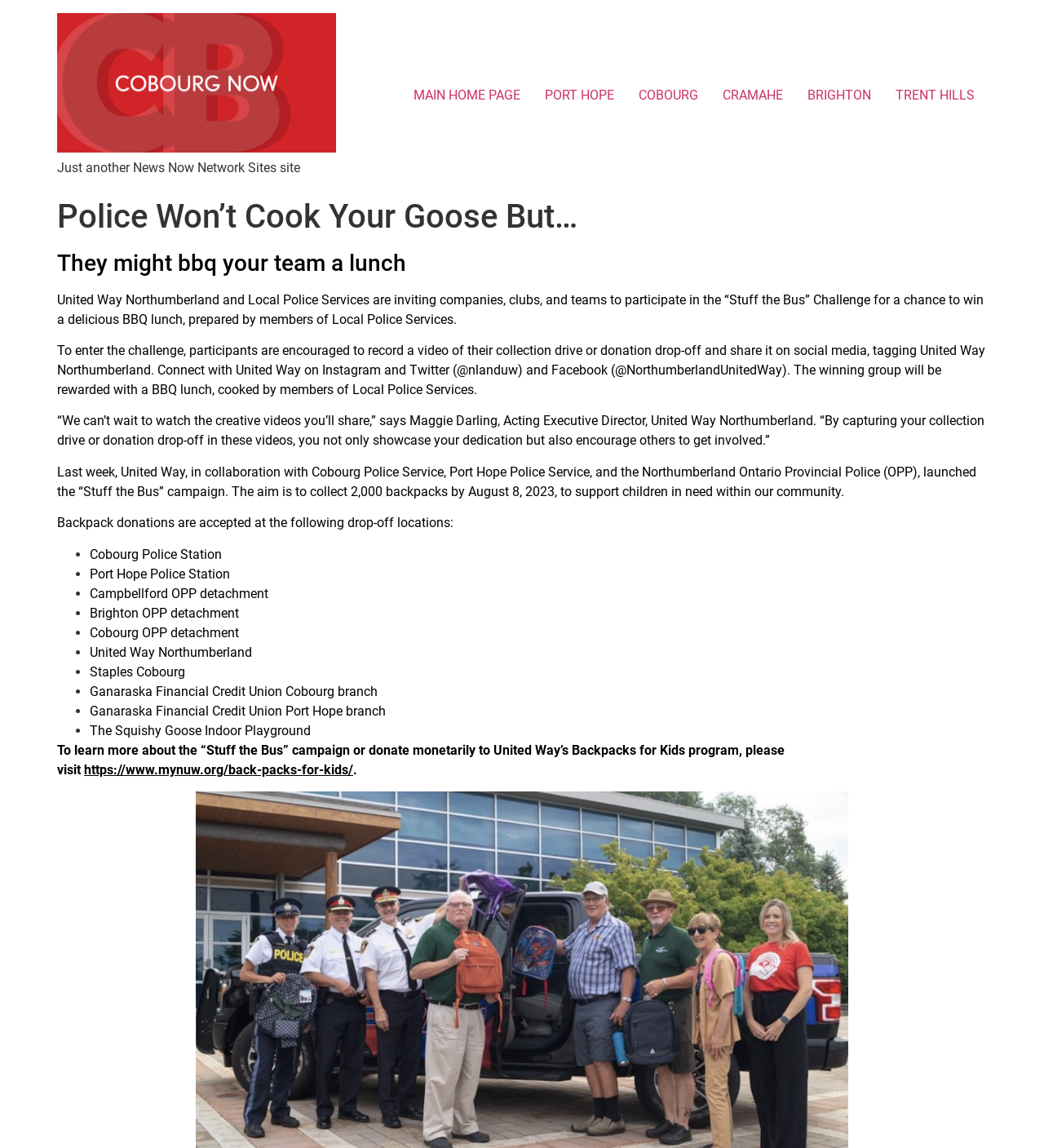Identify the coordinates of the bounding box for the element described below: "No judgment – wrong jurisdiction". Return the coordinates as four float numbers between 0 and 1: [left, top, right, bottom].

None